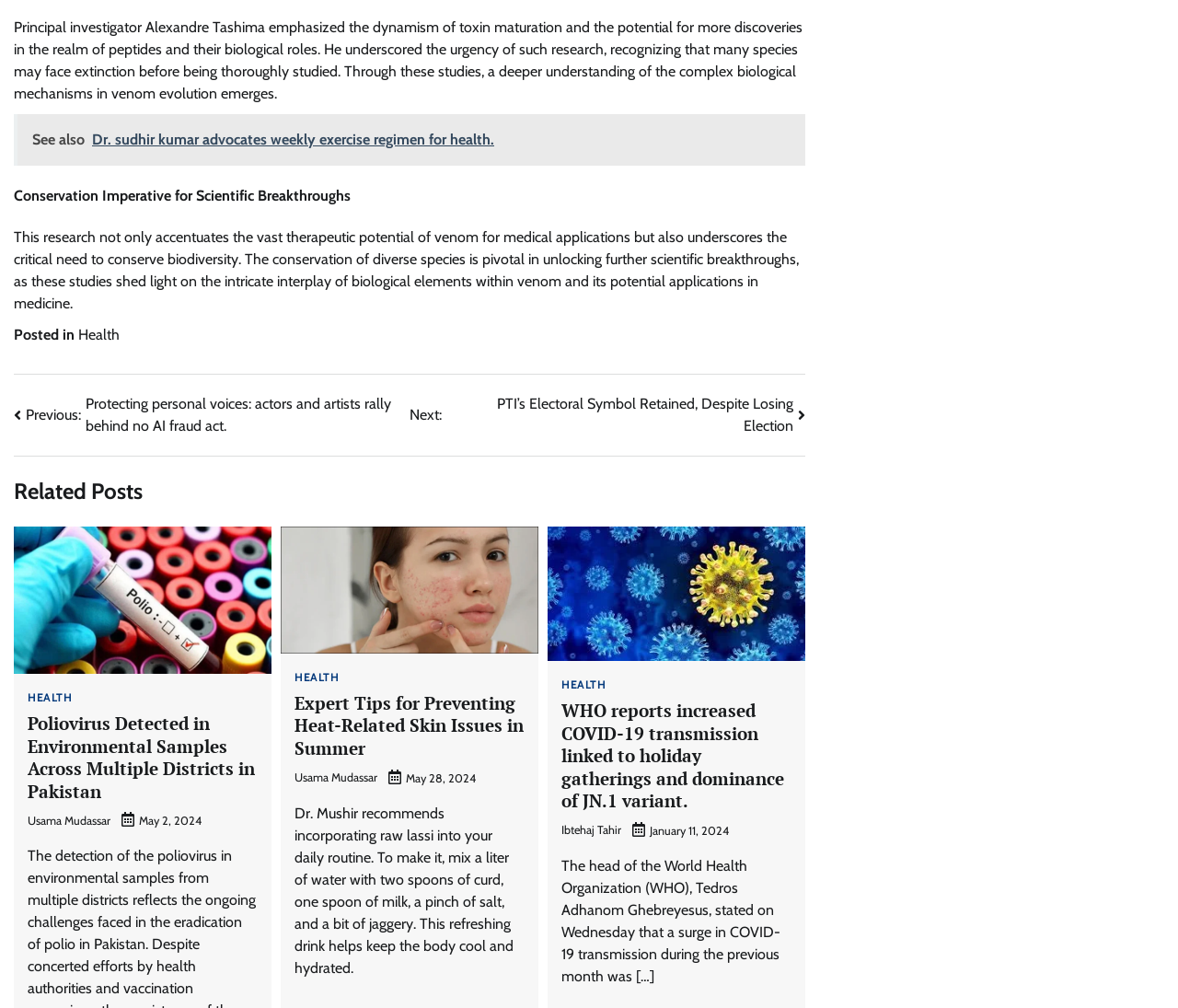Use a single word or phrase to answer the following:
Who emphasized the dynamism of toxin maturation?

Alexandre Tashima